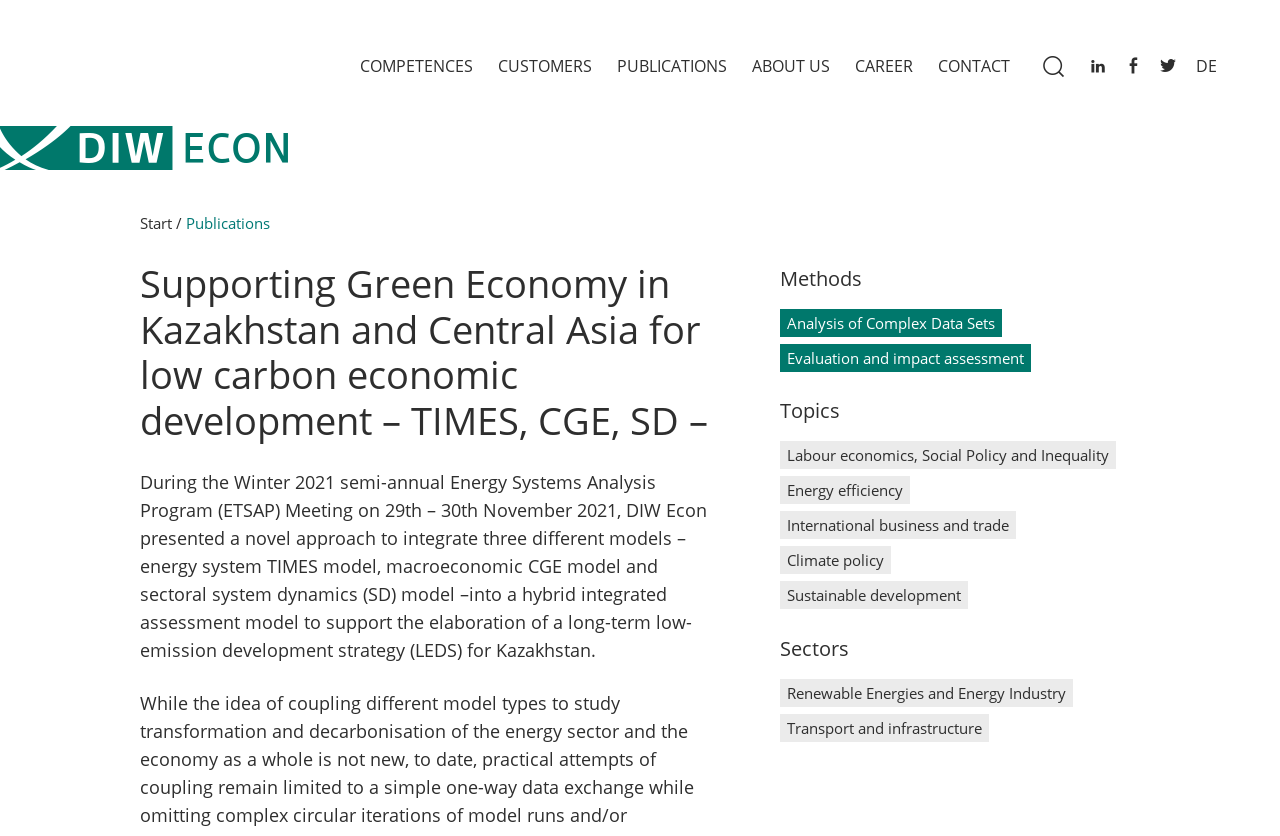How many categories are there in the 'Methods' section?
From the details in the image, provide a complete and detailed answer to the question.

The 'Methods' section is located in the main content area of the webpage and contains two categories: 'Analysis of Complex Data Sets' and 'Evaluation and impact assessment'. By counting these categories, we can determine that there are 2 categories in the 'Methods' section.